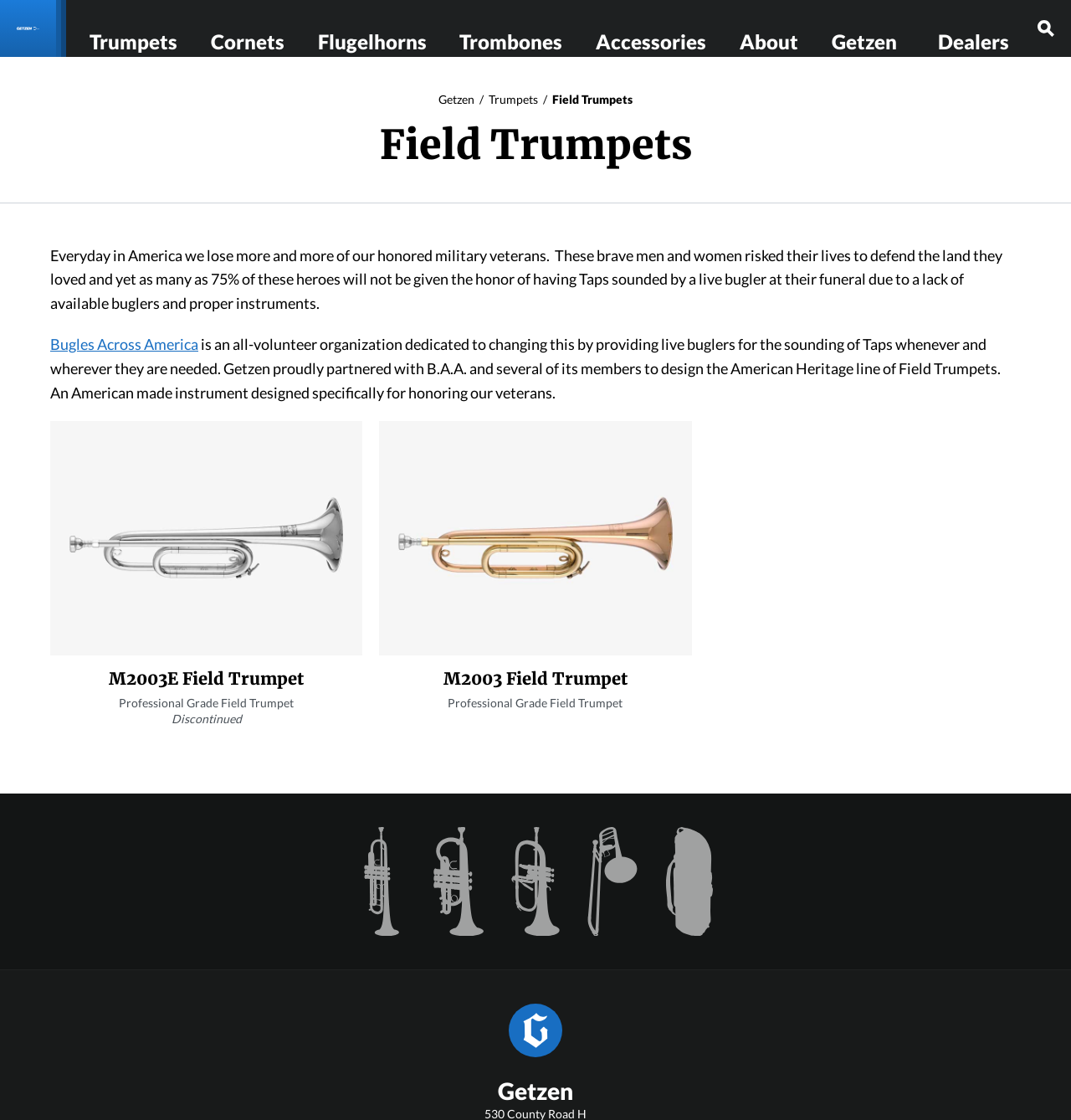Carefully observe the image and respond to the question with a detailed answer:
What is the status of the M2003E Field Trumpet?

The webpage indicates that the M2003E Field Trumpet is discontinued, as it is labeled as such below the image of the trumpet. This information can be found by looking at the details of the M2003E Field Trumpet model.